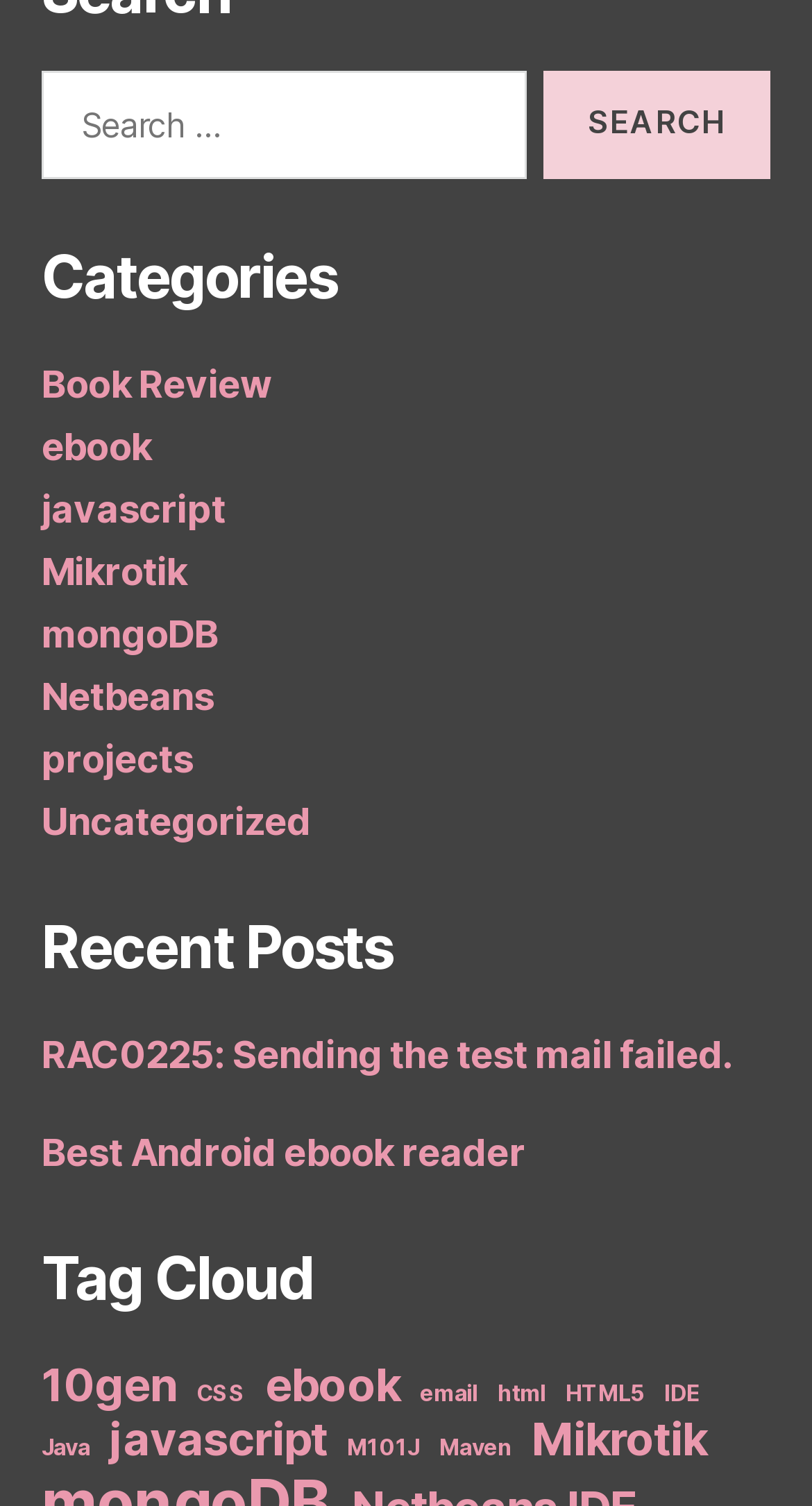Identify the bounding box coordinates for the element you need to click to achieve the following task: "Explore ebook tags". Provide the bounding box coordinates as four float numbers between 0 and 1, in the form [left, top, right, bottom].

[0.326, 0.901, 0.492, 0.937]